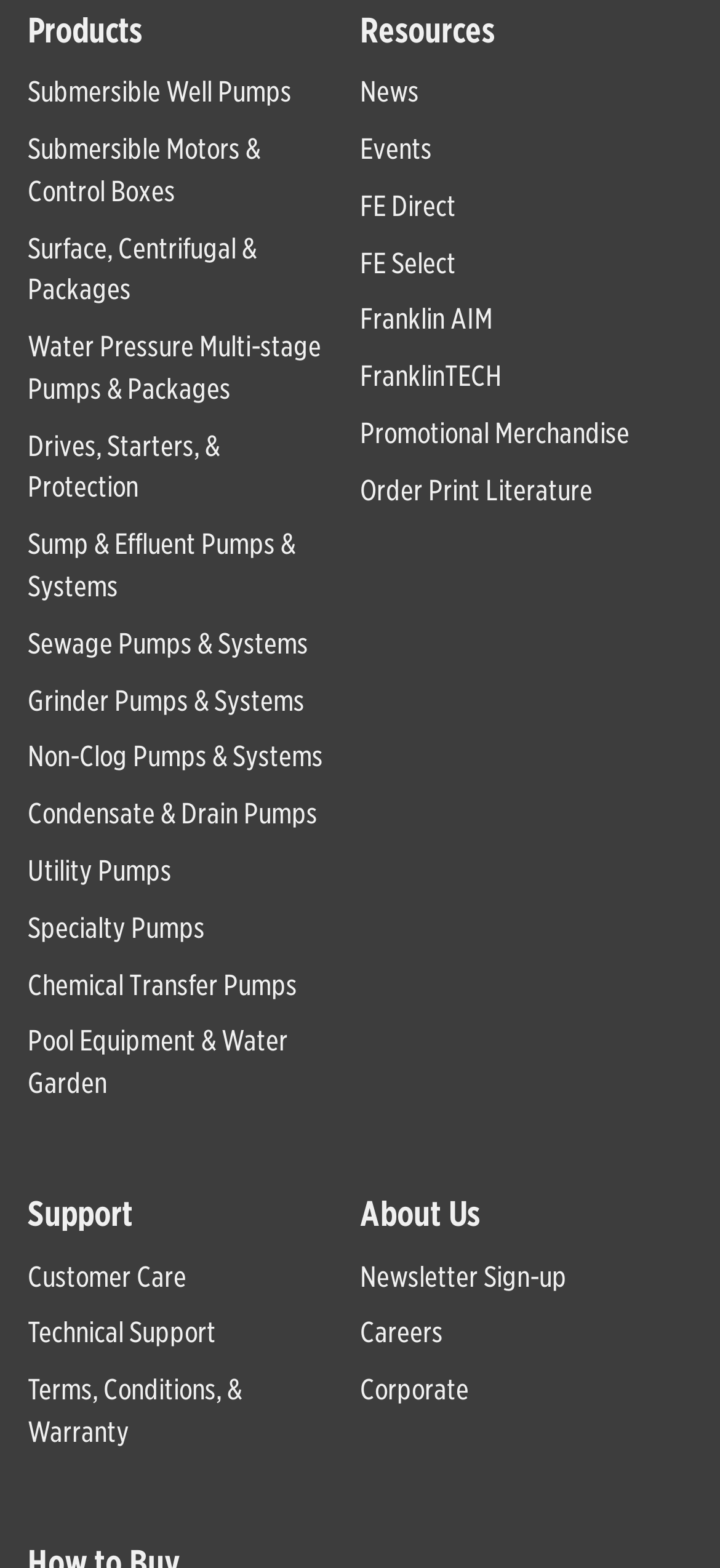How many about us links are there?
Please provide a comprehensive answer based on the contents of the image.

I counted the number of links related to 'About Us', which are 'About Us', 'Newsletter Sign-up', and 'Careers'. There are 3 links in total.